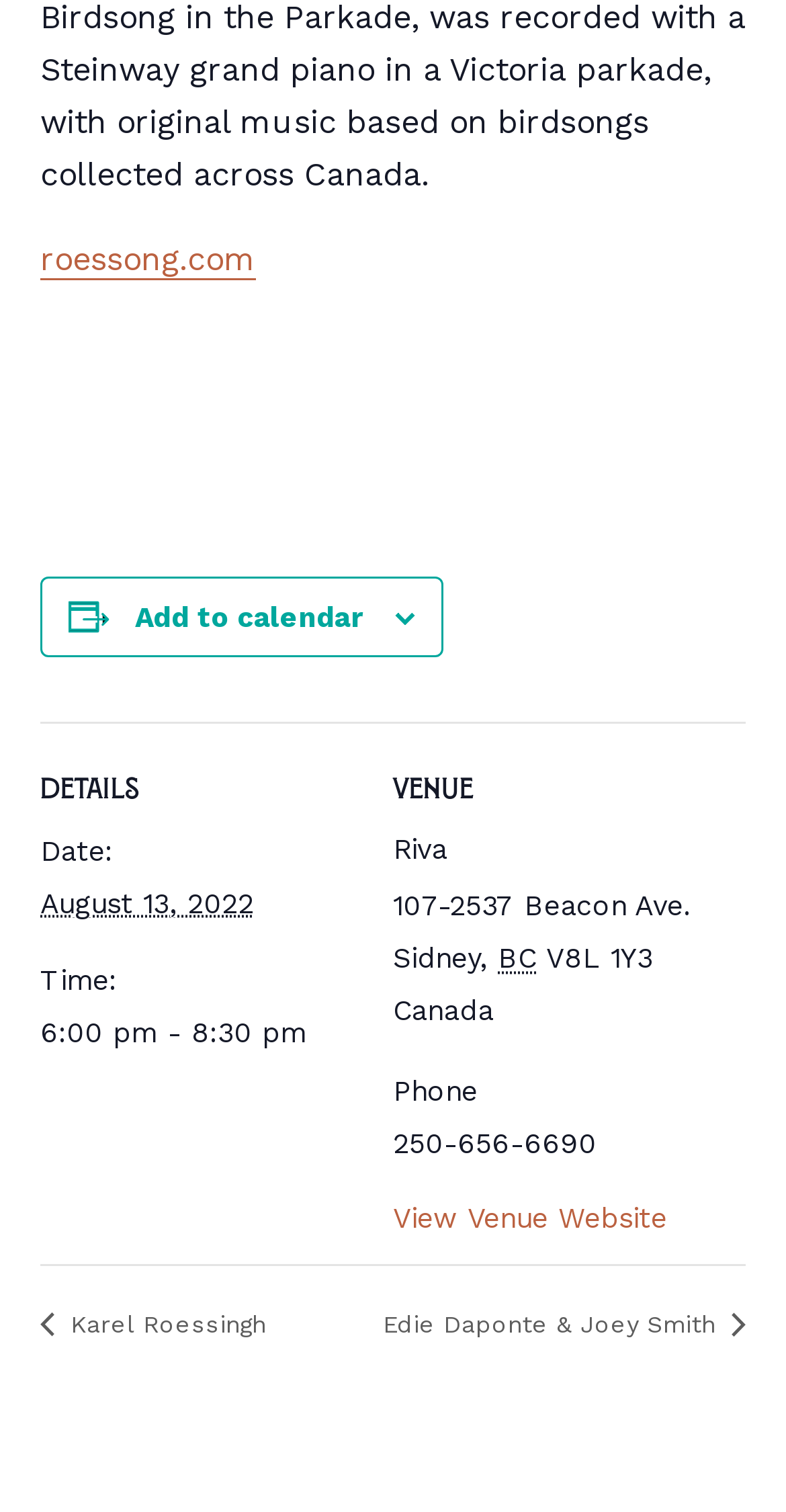Based on the element description: "roessong.com", identify the UI element and provide its bounding box coordinates. Use four float numbers between 0 and 1, [left, top, right, bottom].

[0.051, 0.159, 0.326, 0.185]